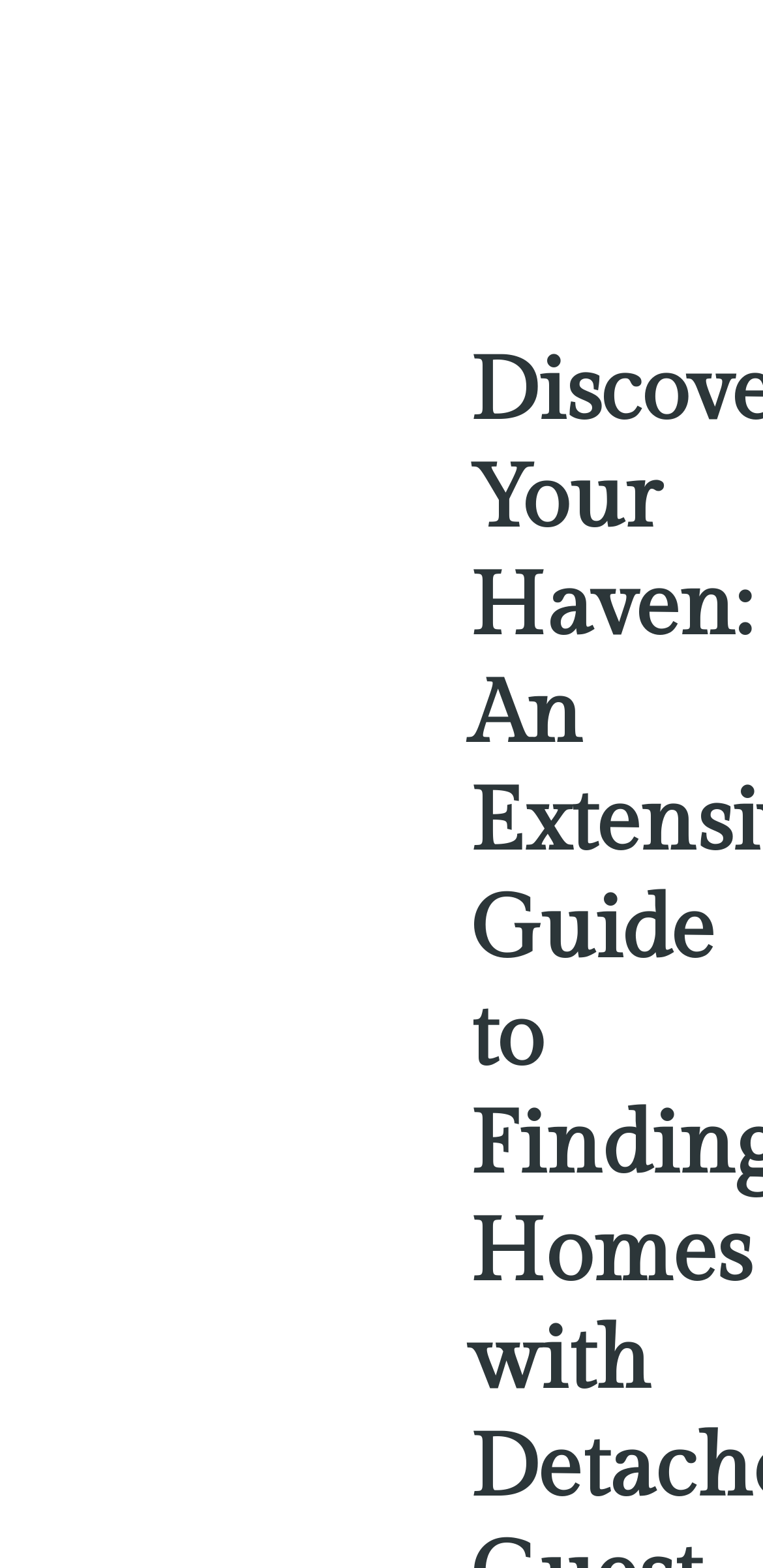Please find the bounding box coordinates (top-left x, top-left y, bottom-right x, bottom-right y) in the screenshot for the UI element described as follows: parent_node: First aria-label="First name" name="input_1.3"

[0.077, 0.357, 0.923, 0.427]